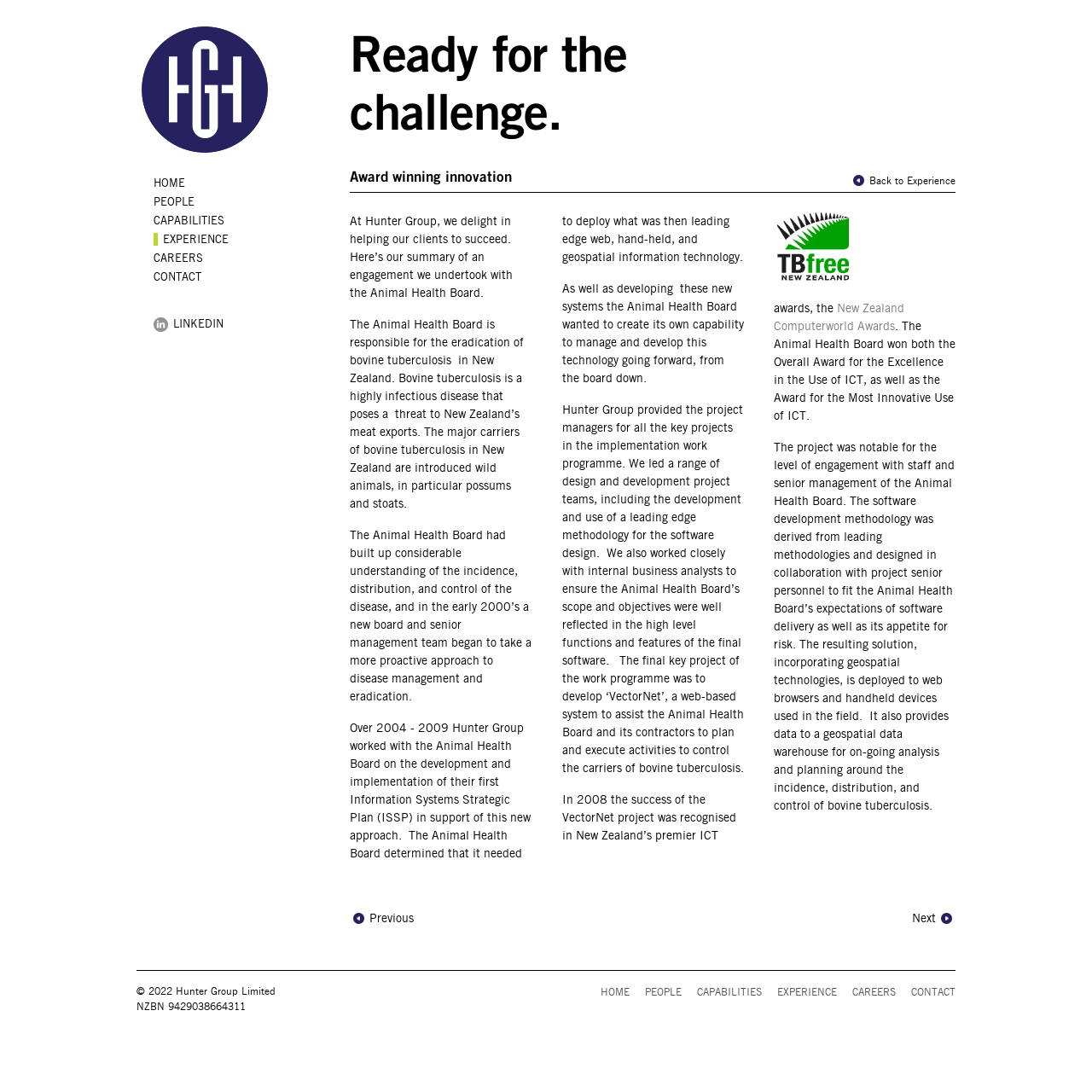Please predict the bounding box coordinates of the element's region where a click is necessary to complete the following instruction: "Click the 'New Zealand Computerworld Awards' link". The coordinates should be represented by four float numbers between 0 and 1, i.e., [left, top, right, bottom].

[0.709, 0.276, 0.828, 0.305]